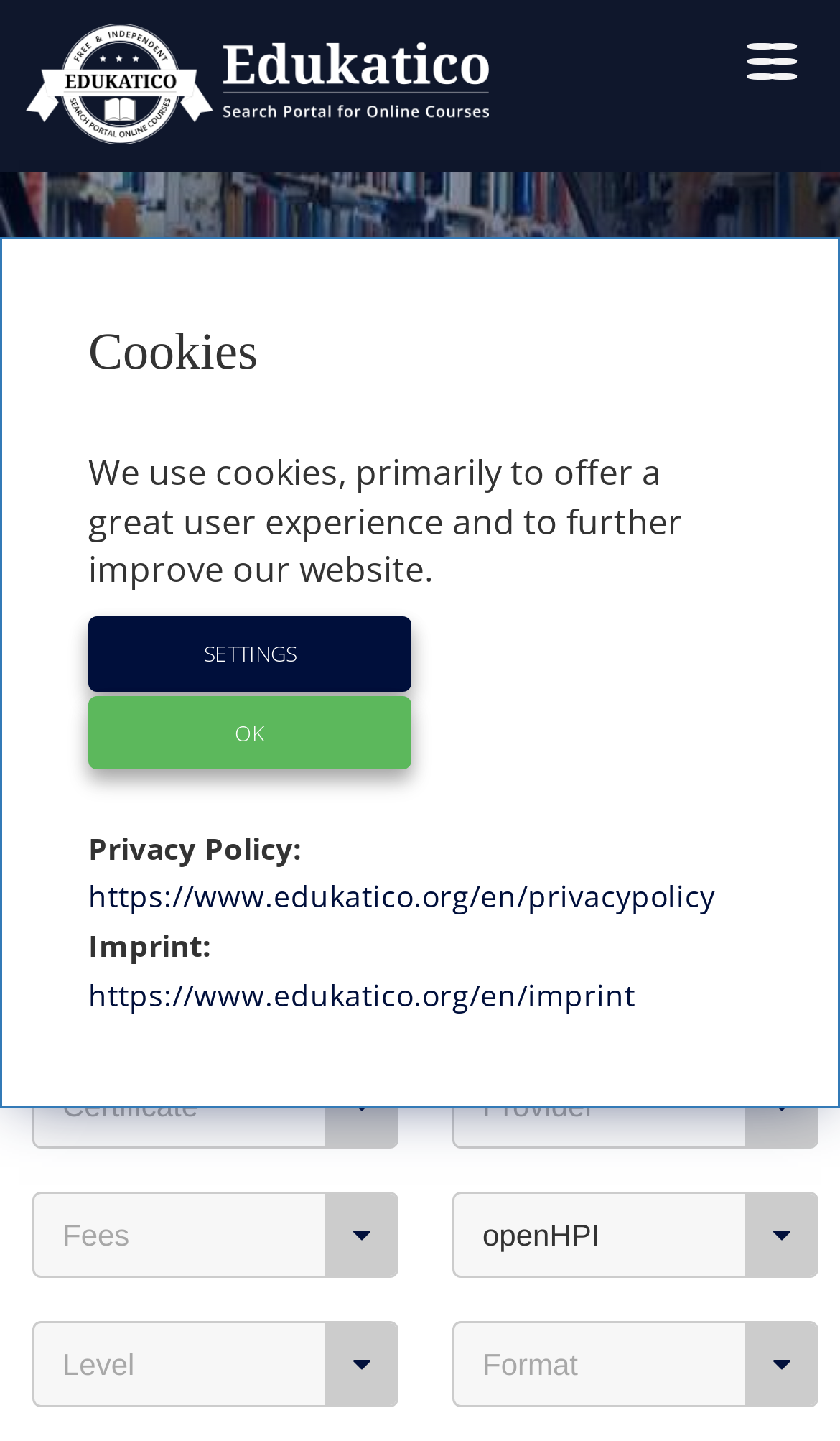Explain the contents of the webpage comprehensively.

The webpage is a directory for online courses, specifically Edukatico.org. At the top left, there is an image of the Edukatico logo. Below the logo, there is a heading that reads "Advanced Search". To the right of the heading, there are two links, "Home" and "Search". 

Below these elements, there is a layout table that spans most of the width of the page. Within this table, there is a search box labeled "Search Online Courses" with a button to the right of it. Above the search box, there is a static text that reads "Computer Science". 

Below the search box, there are two lines of text that provide a transparency note, explaining that some course providers support the operation of the search portal with referral commissions. 

Further down, there are several buttons that allow users to filter their search results by subject, course language, certificate, fees, level, provider, and format. These buttons are arranged in two columns, with the first column containing the buttons for subject, course language, certificate, and fees, and the second column containing the buttons for level, provider, openHPI, and format. 

At the bottom of the page, there is a section related to cookies, with a heading that reads "Cookies". Below the heading, there is a static text that explains the use of cookies on the website. To the right of the text, there is a button labeled "SETTINGS". Below the text, there is a link labeled "OK". 

Finally, at the very bottom of the page, there are links to the Privacy Policy and Imprint of the website.